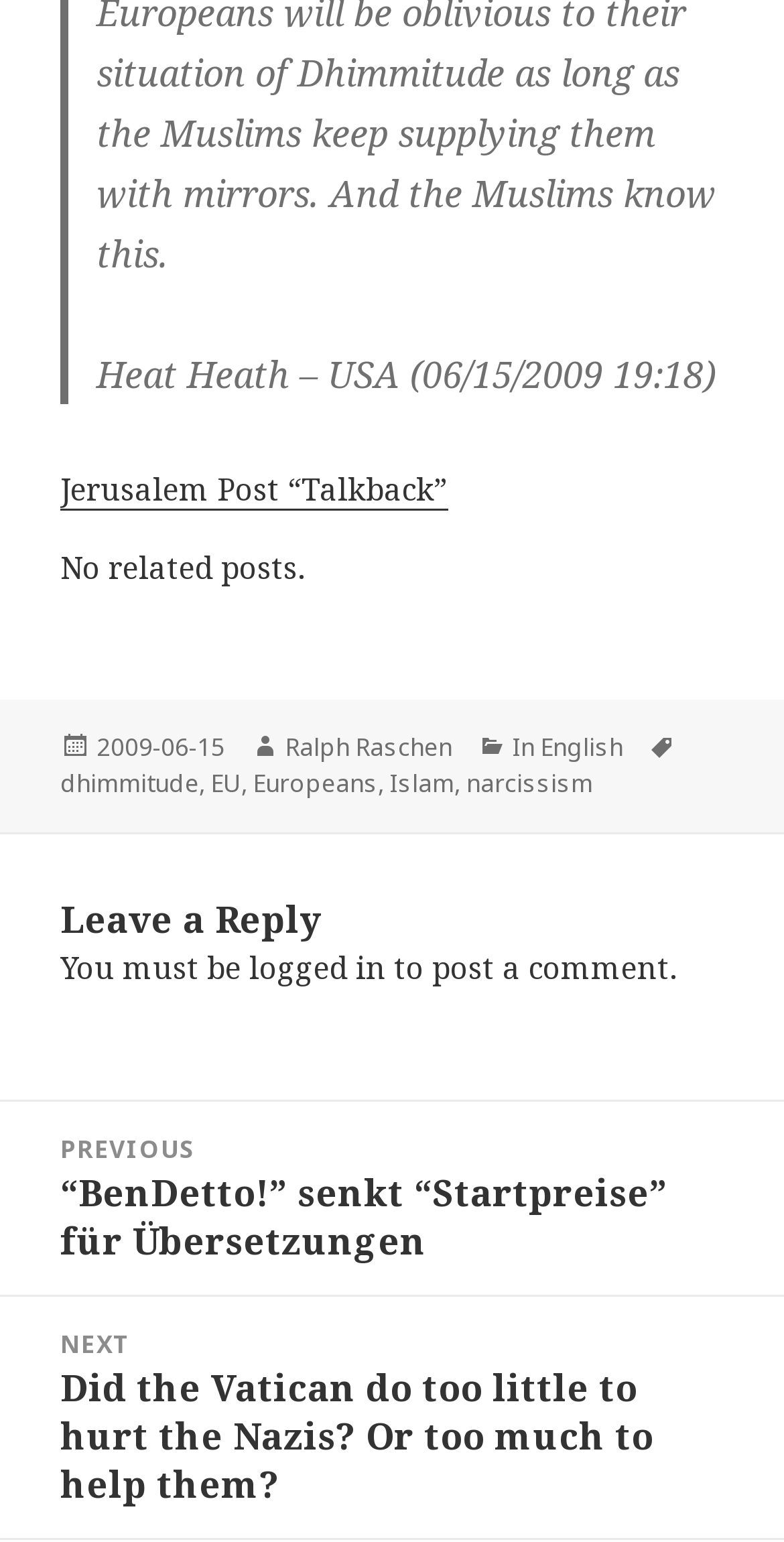What is the category of the post?
Provide a concise answer using a single word or phrase based on the image.

In English